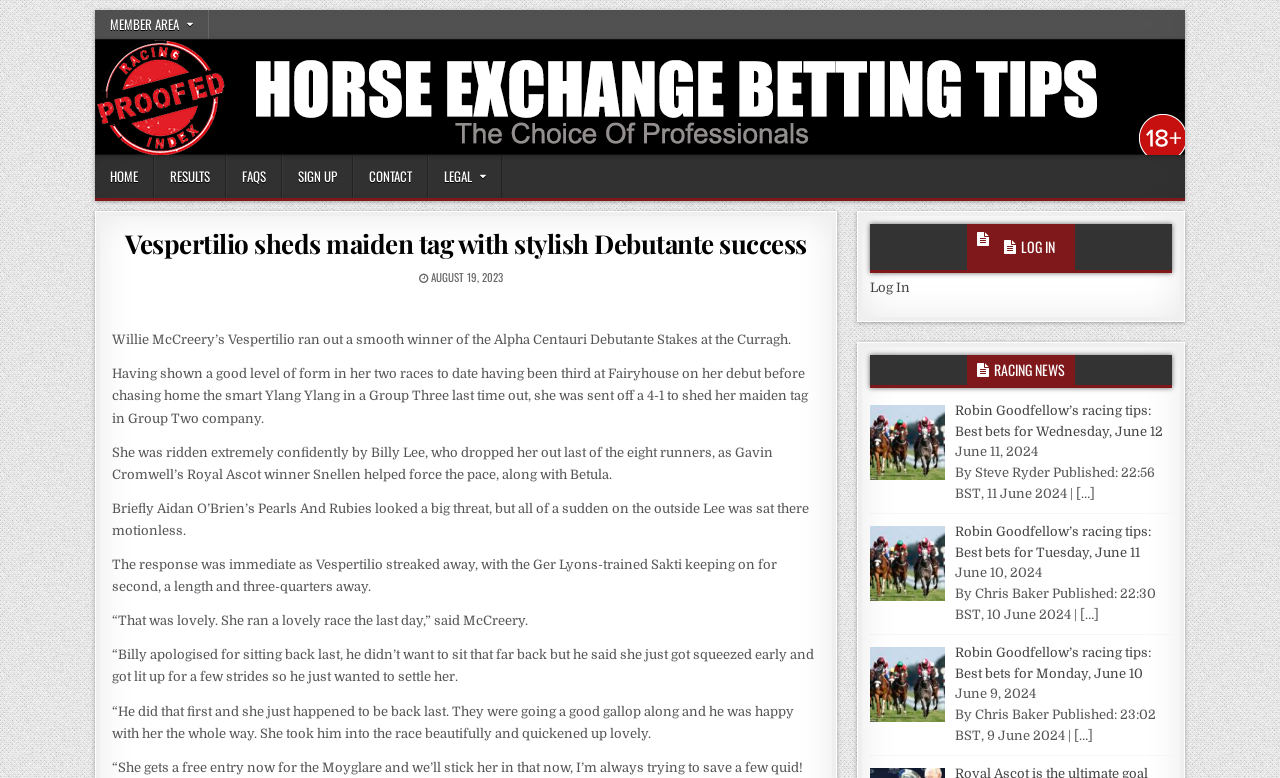Find the coordinates for the bounding box of the element with this description: "Member Area".

[0.074, 0.013, 0.163, 0.05]